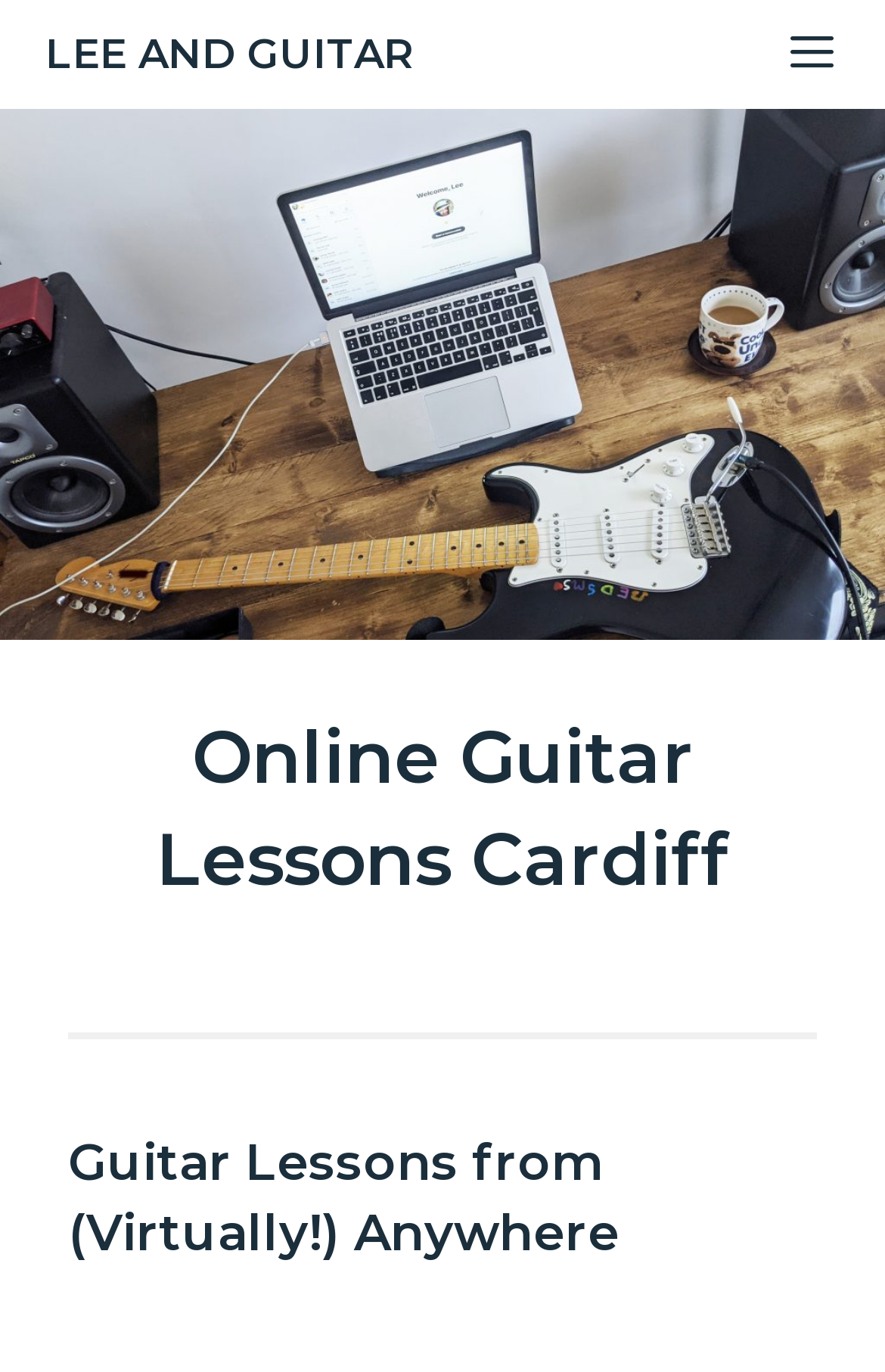Refer to the image and provide an in-depth answer to the question:
What is the main image on the webpage about?

The main image on the webpage is about Virtual Guitar Lessons Cardiff, which can be inferred from the image description 'Virtual Guitar Lessons Cardiff'.